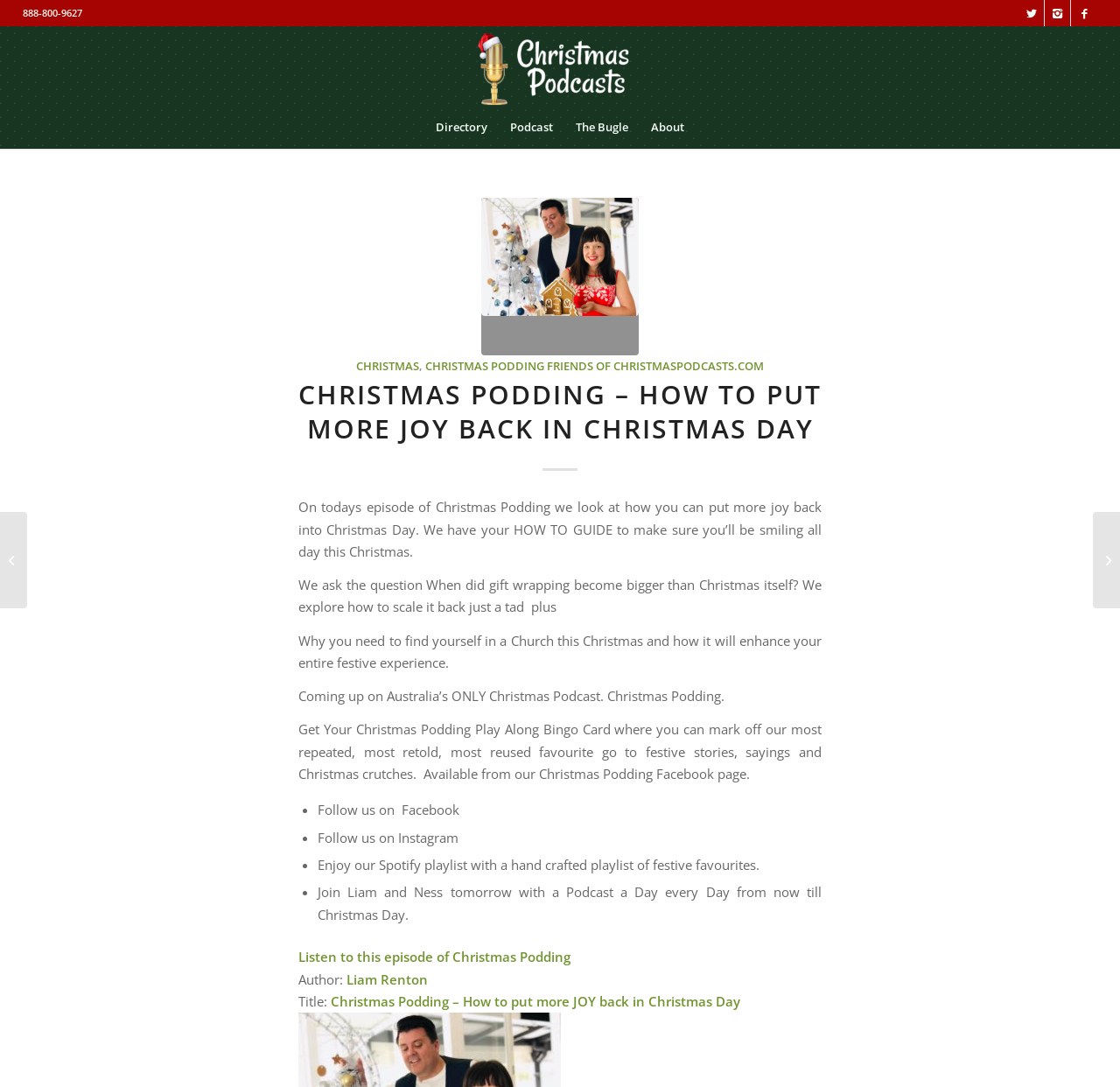Specify the bounding box coordinates for the region that must be clicked to perform the given instruction: "Click on the link to Christmas Podcasts".

[0.424, 0.024, 0.576, 0.097]